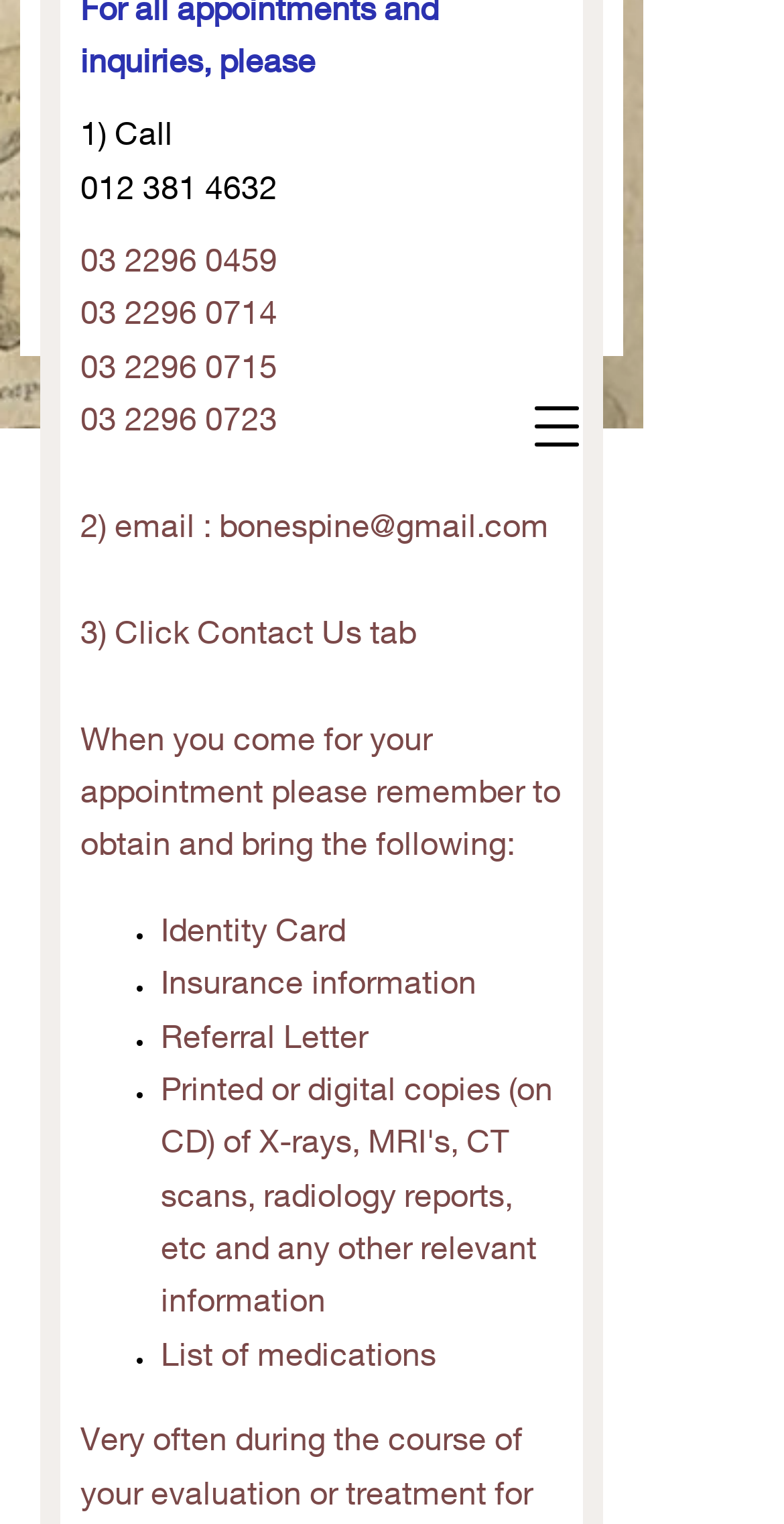Identify the bounding box coordinates for the UI element described by the following text: "03 2296 0714". Provide the coordinates as four float numbers between 0 and 1, in the format [left, top, right, bottom].

[0.103, 0.192, 0.354, 0.217]